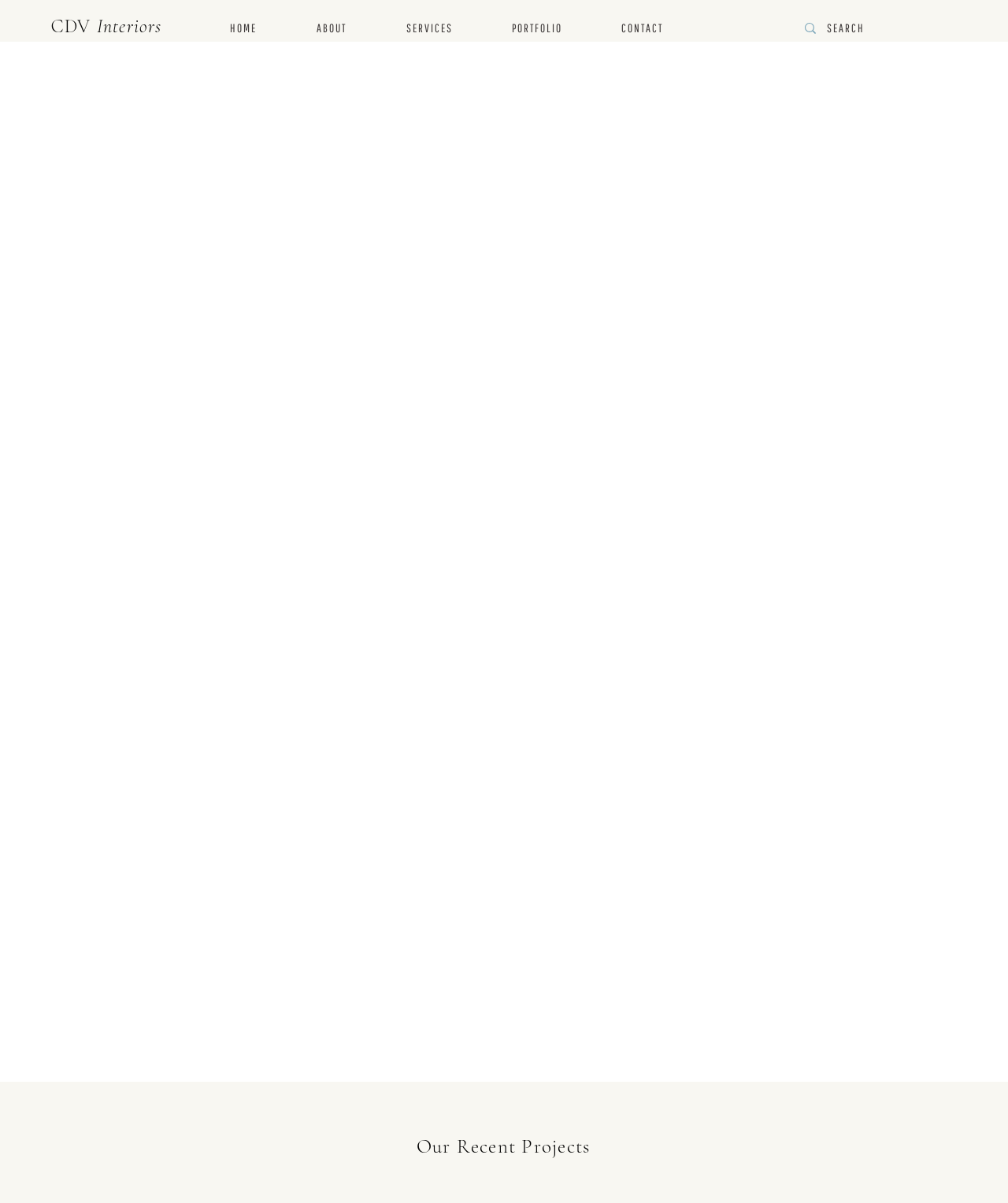Generate a thorough explanation of the webpage's elements.

The webpage is about CDV Interiors, a residential interior design studio based in Wilmington, Delaware. At the top, there is a heading "CDV Interiors" with three links "CDV", "" and "Interiors" aligned horizontally. Below this, there is a navigation menu with five links: "HOME", "ABOUT", "SERVICES", "PORTFOLIO", and "CONTACT", also aligned horizontally.

On the right side of the page, there is a search bar with a magnifying glass icon and a text input field. Above the search bar, there is a generic element with no text.

The main content of the page is divided into two sections. The first section is about Christie, the founder and principal designer of CDV Interiors. There is a heading "MEET CHRISTIE" followed by a paragraph describing Christie's background, experience, and design philosophy. Below this, there are two more paragraphs describing Christie's personal life, education, and how she started her own firm.

The second section is titled "Our Recent Projects" and is located at the bottom of the page. However, there is no content or images related to the projects, only the heading.